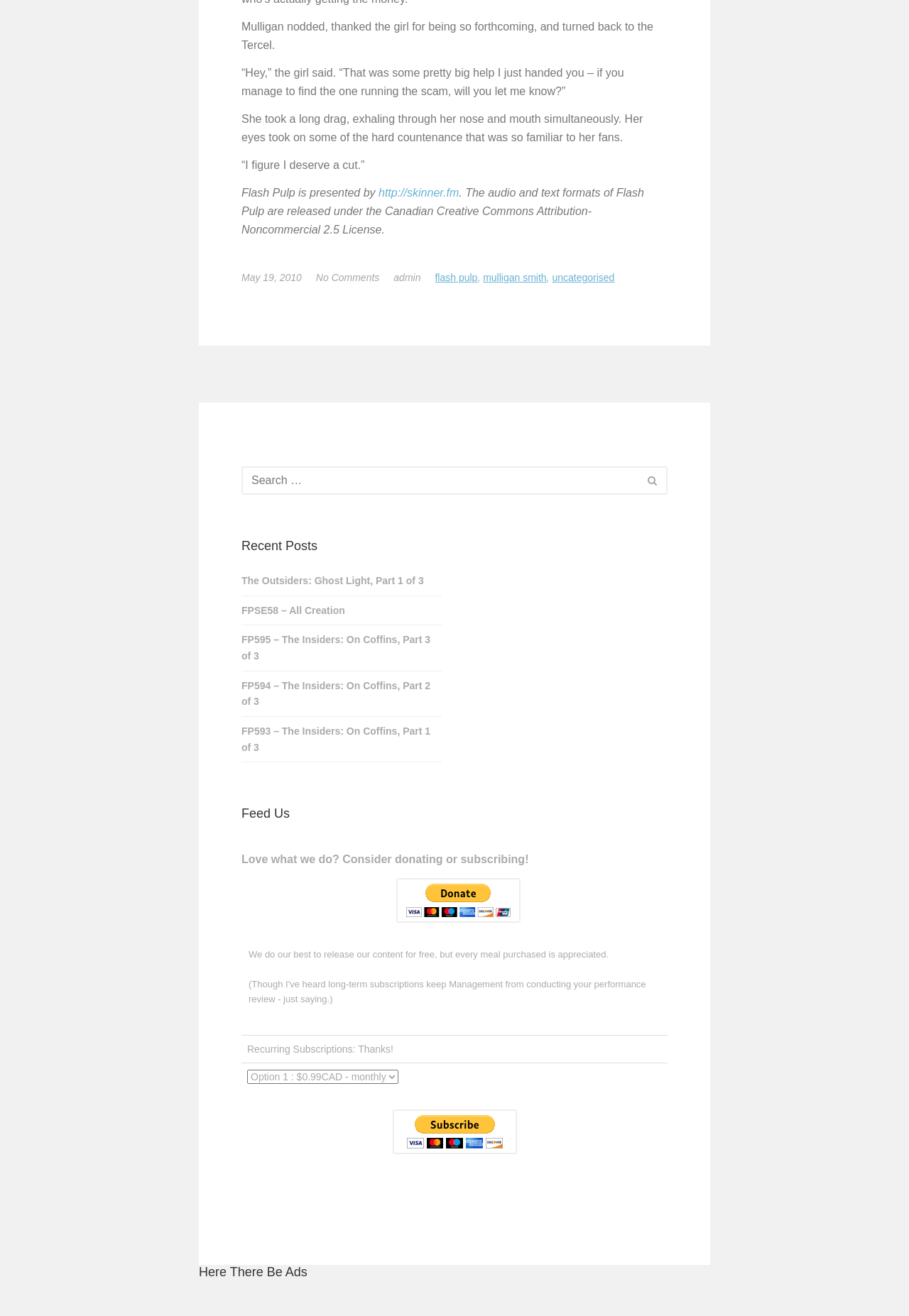What is the name of the character in the story?
Look at the image and answer the question using a single word or phrase.

Mulligan